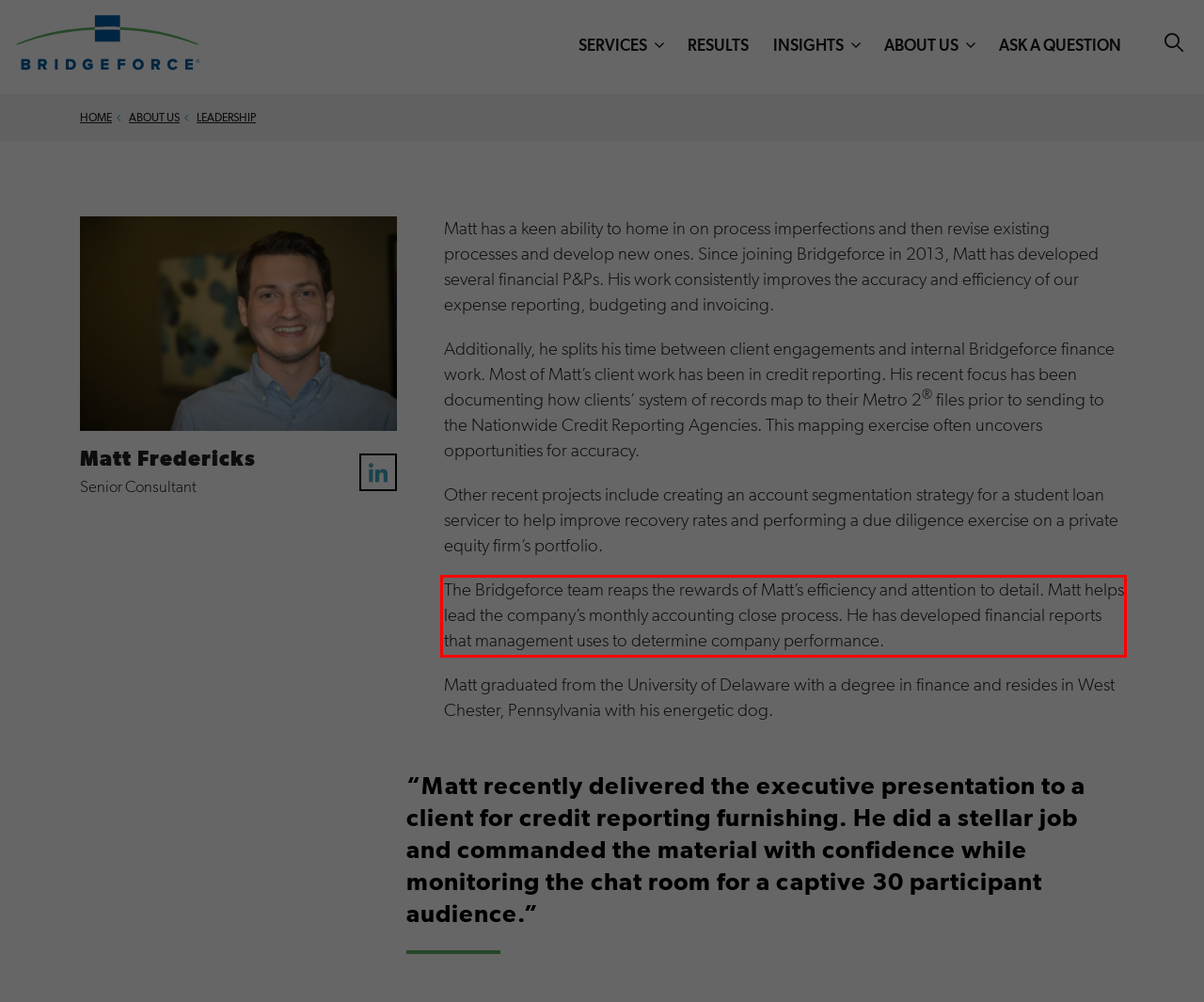Look at the provided screenshot of the webpage and perform OCR on the text within the red bounding box.

The Bridgeforce team reaps the rewards of Matt’s efficiency and attention to detail. Matt helps lead the company’s monthly accounting close process. He has developed financial reports that management uses to determine company performance.